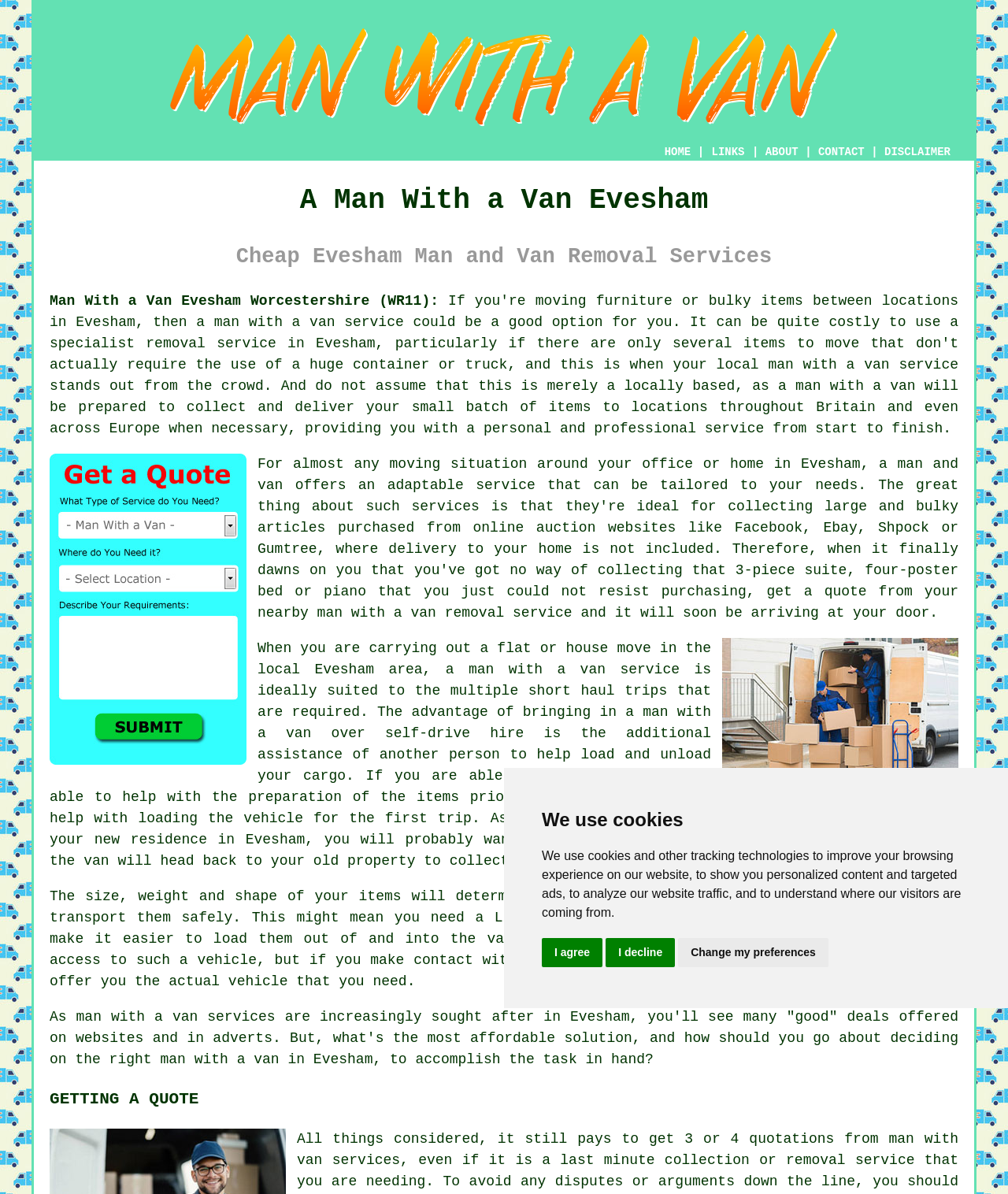Utilize the information from the image to answer the question in detail:
What type of moving services are offered in Evesham?

The webpage mentions 'man with a van' services multiple times, and also mentions 'man and van' services, indicating that the type of moving services offered in Evesham are related to man and van services.